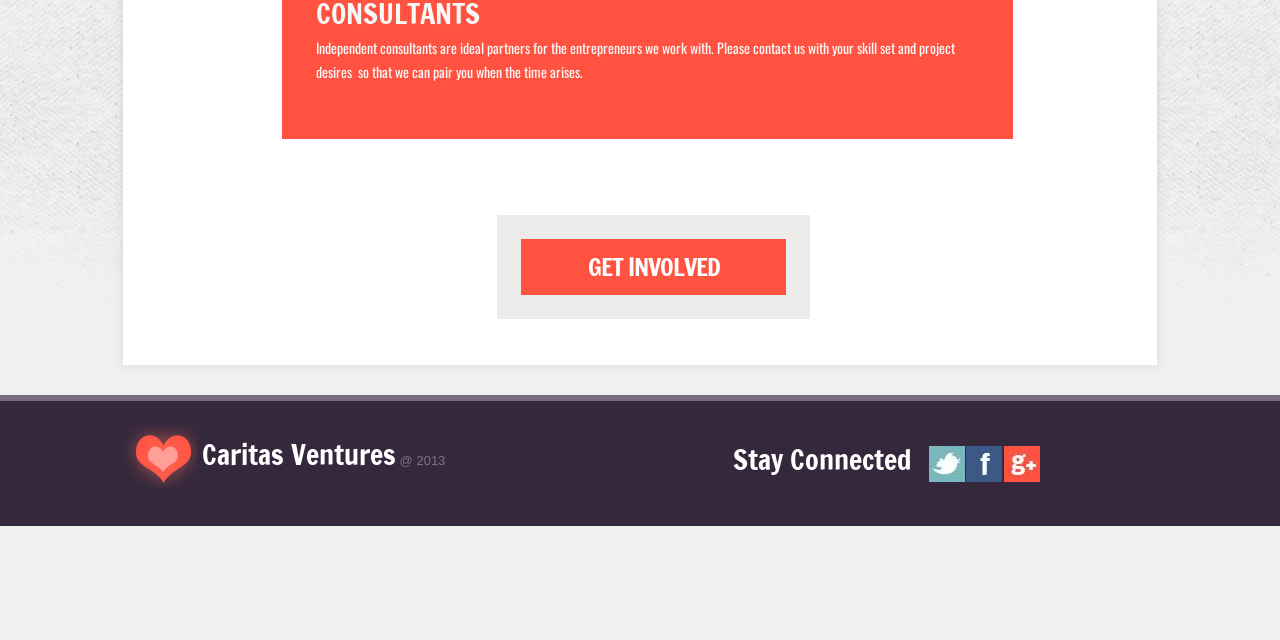Using the description: "Get Involved", identify the bounding box of the corresponding UI element in the screenshot.

[0.388, 0.336, 0.633, 0.498]